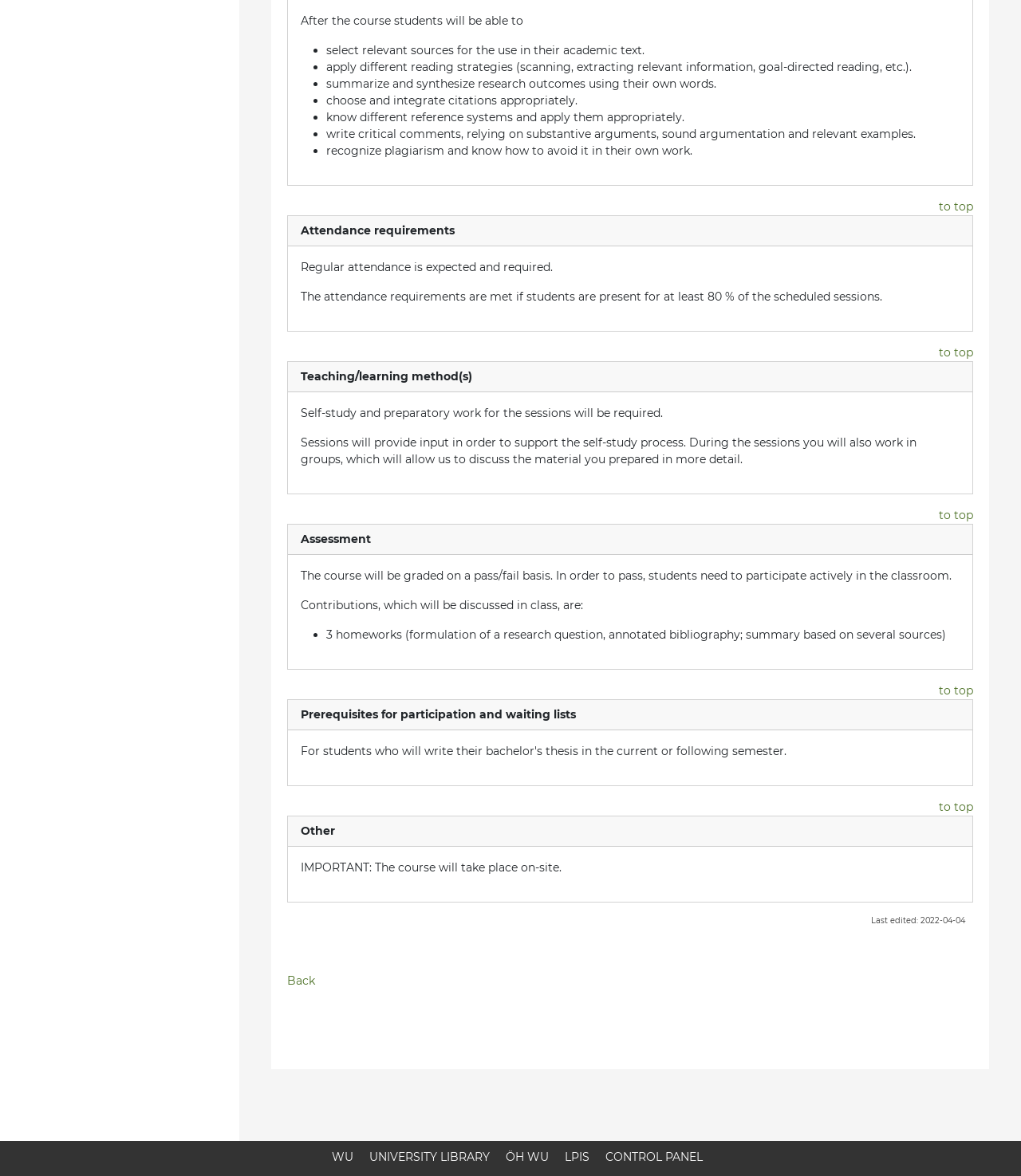Find the bounding box coordinates of the clickable area required to complete the following action: "go to top".

[0.92, 0.581, 0.953, 0.593]